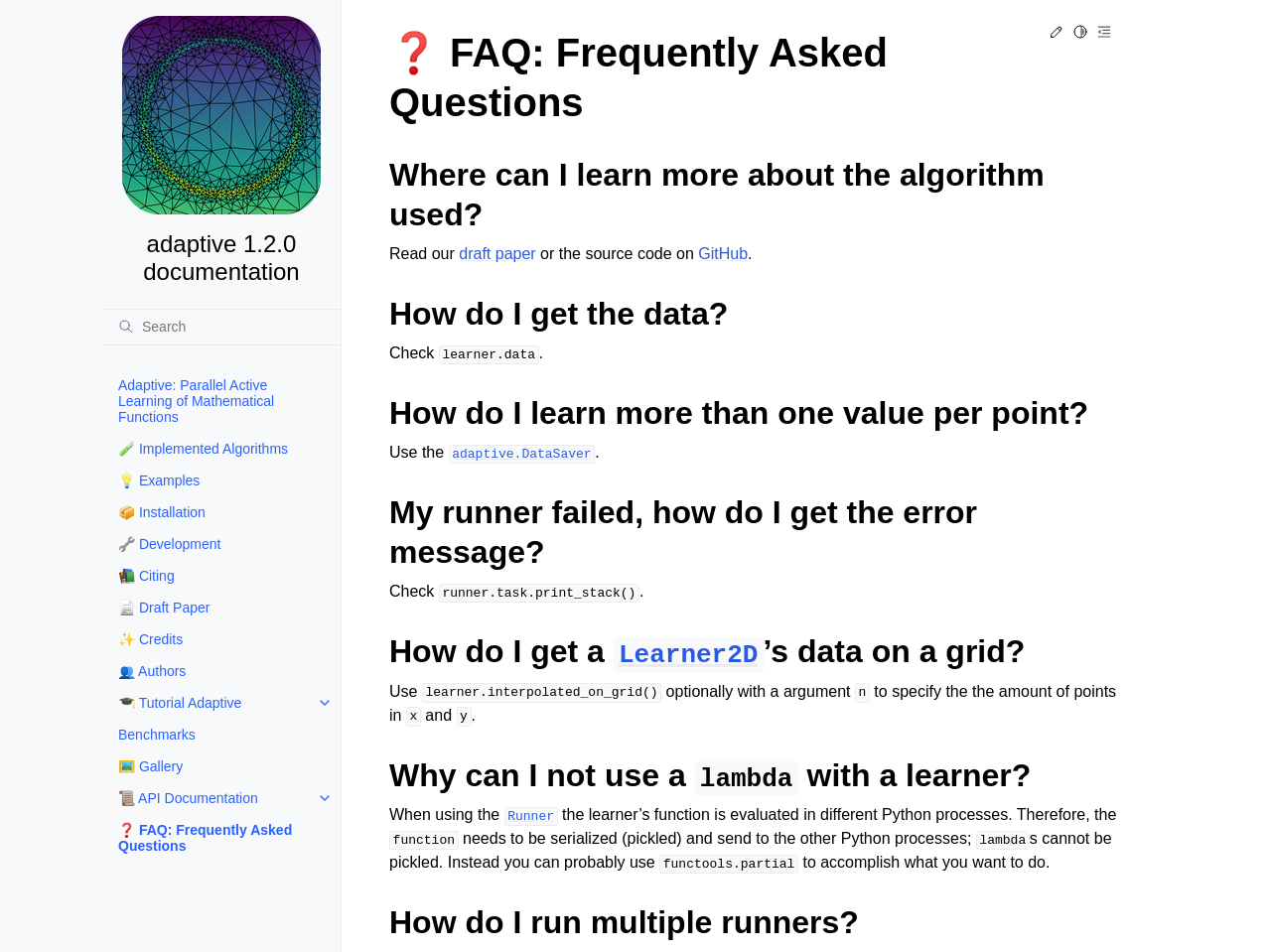Can you pinpoint the bounding box coordinates for the clickable element required for this instruction: "Edit this page"? The coordinates should be four float numbers between 0 and 1, i.e., [left, top, right, bottom].

[0.825, 0.027, 0.838, 0.045]